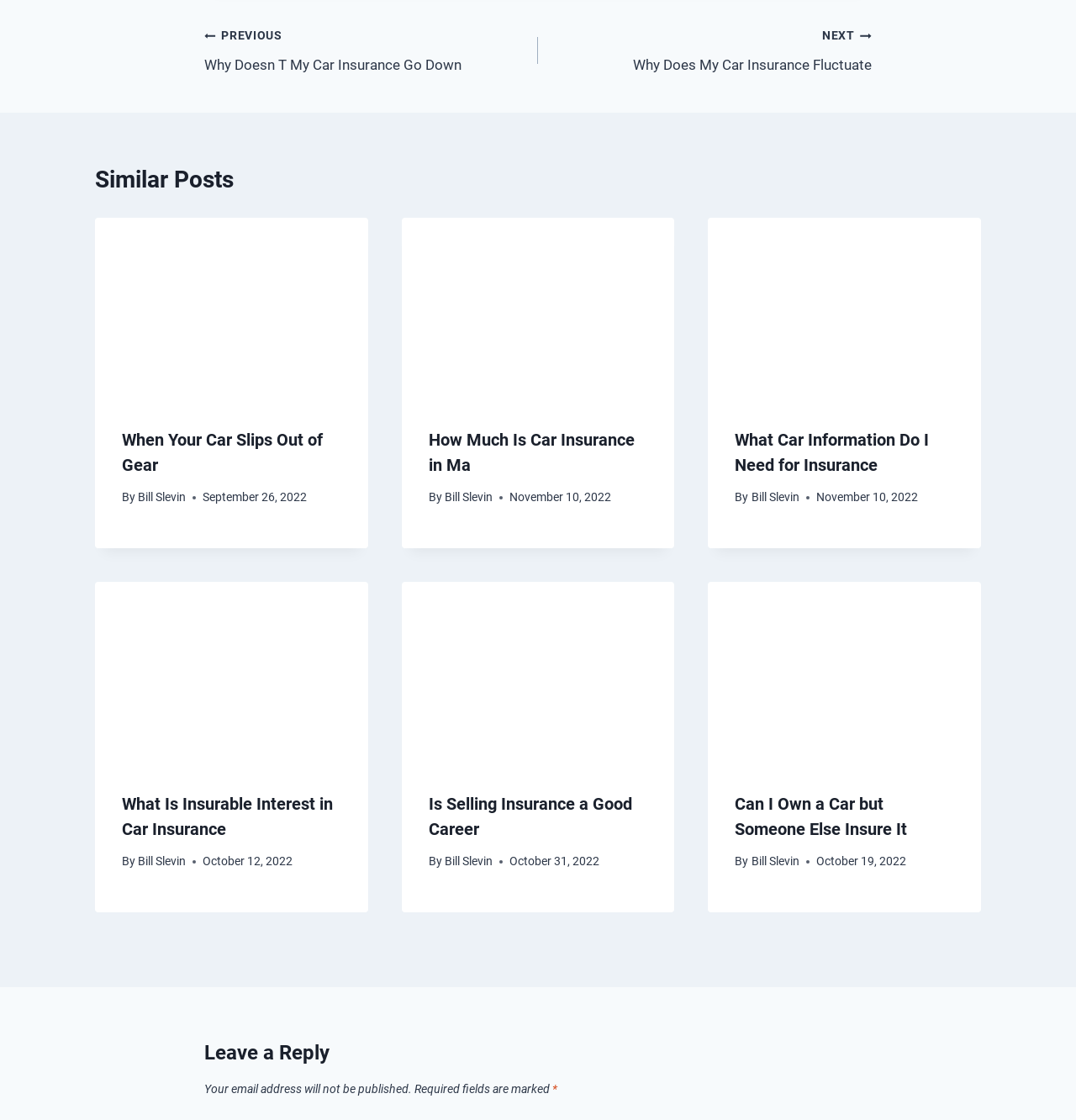Identify the bounding box coordinates for the element you need to click to achieve the following task: "read the article 'When Your Car Slips Out of Gear'". The coordinates must be four float values ranging from 0 to 1, formatted as [left, top, right, bottom].

[0.088, 0.195, 0.342, 0.49]